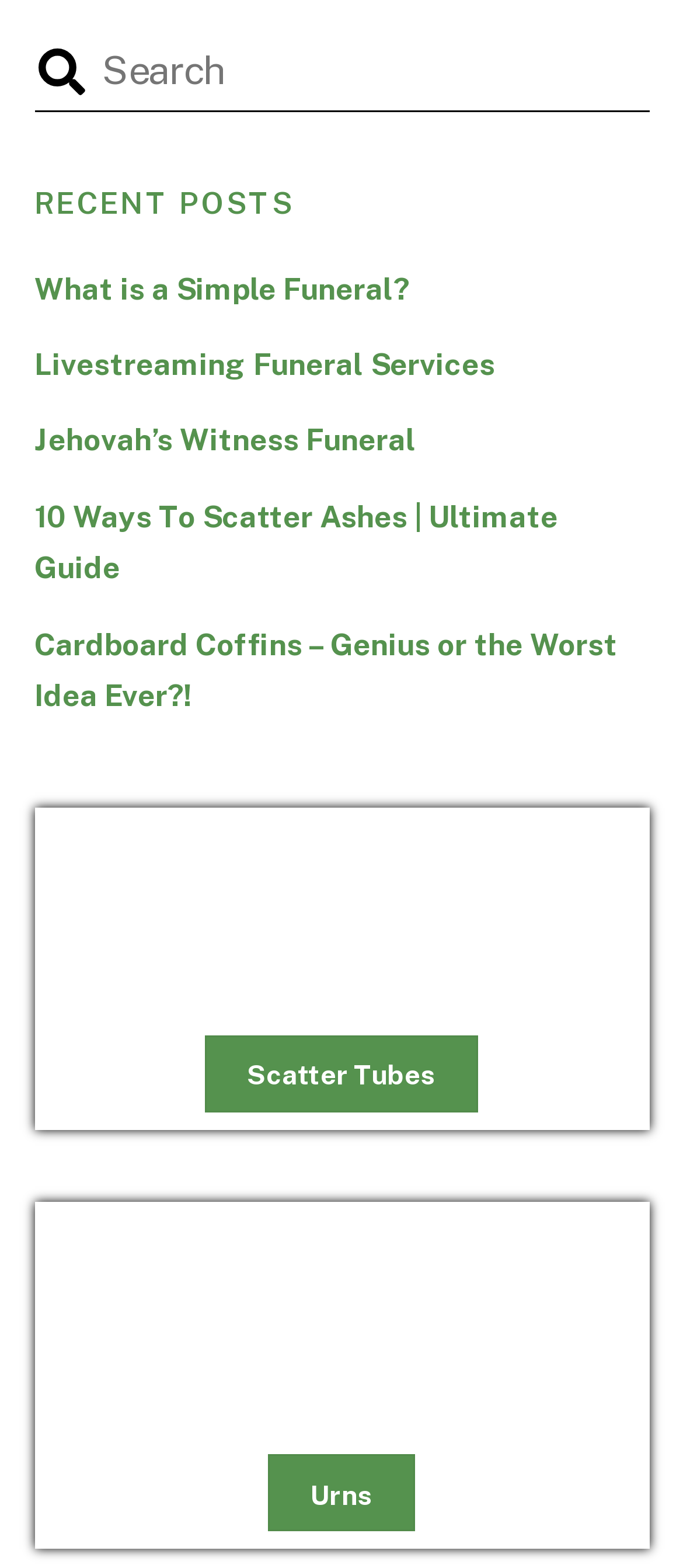Please answer the following question using a single word or phrase: 
What is the category of the first post?

Funeral